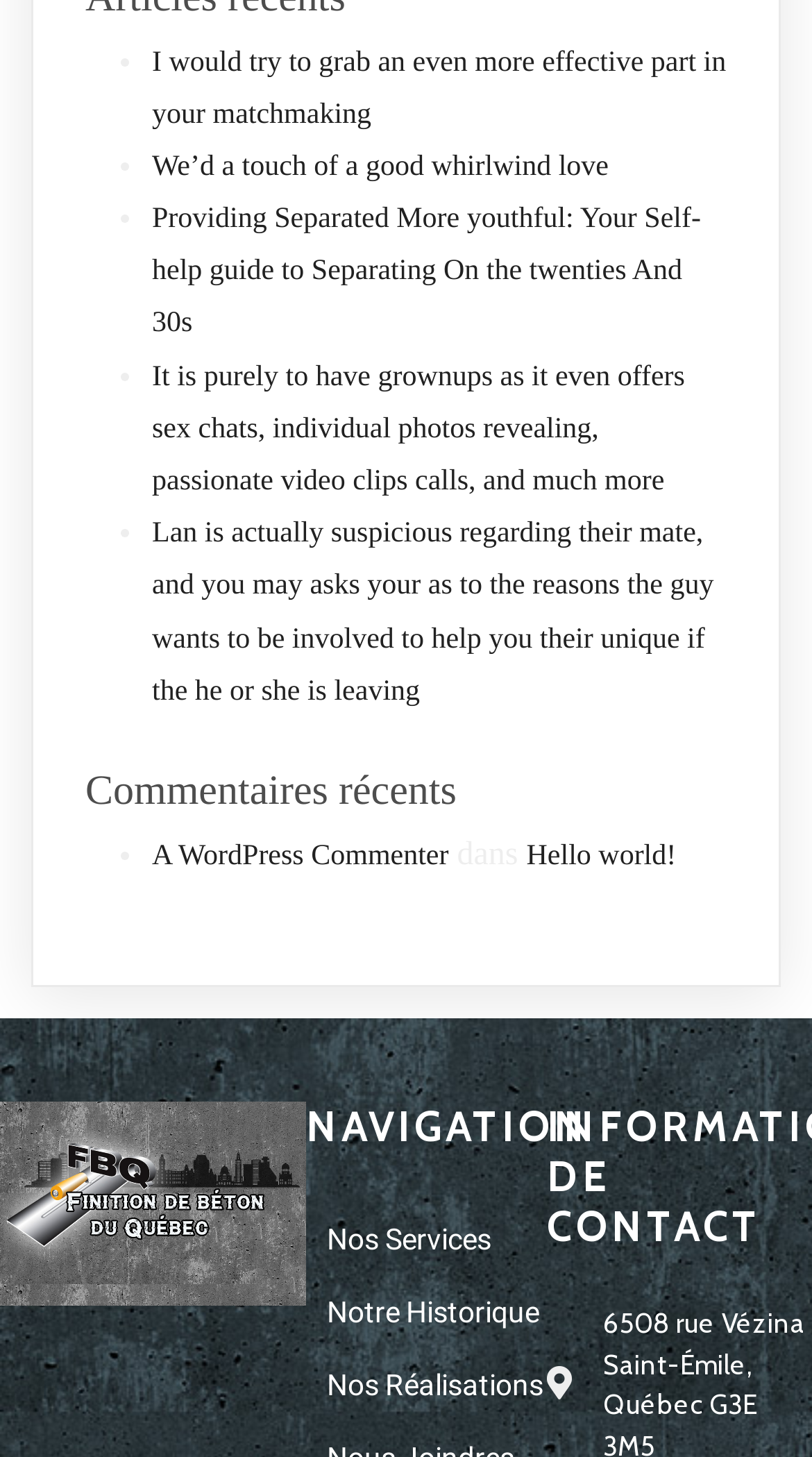Provide the bounding box coordinates, formatted as (top-left x, top-left y, bottom-right x, bottom-right y), with all values being floating point numbers between 0 and 1. Identify the bounding box of the UI element that matches the description: Hello world!

[0.648, 0.577, 0.833, 0.599]